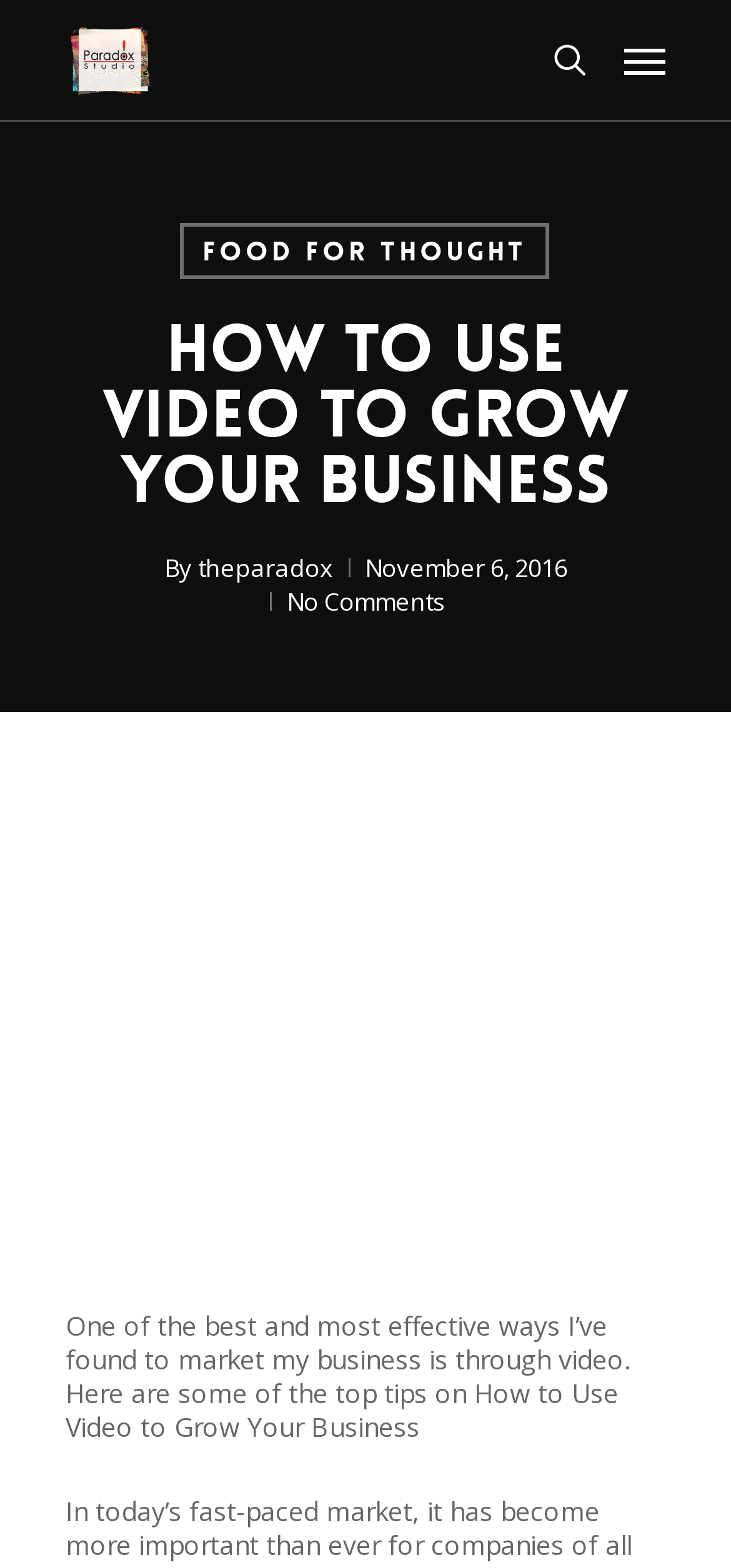Determine the heading of the webpage and extract its text content.

How to Use Video to Grow Your Business